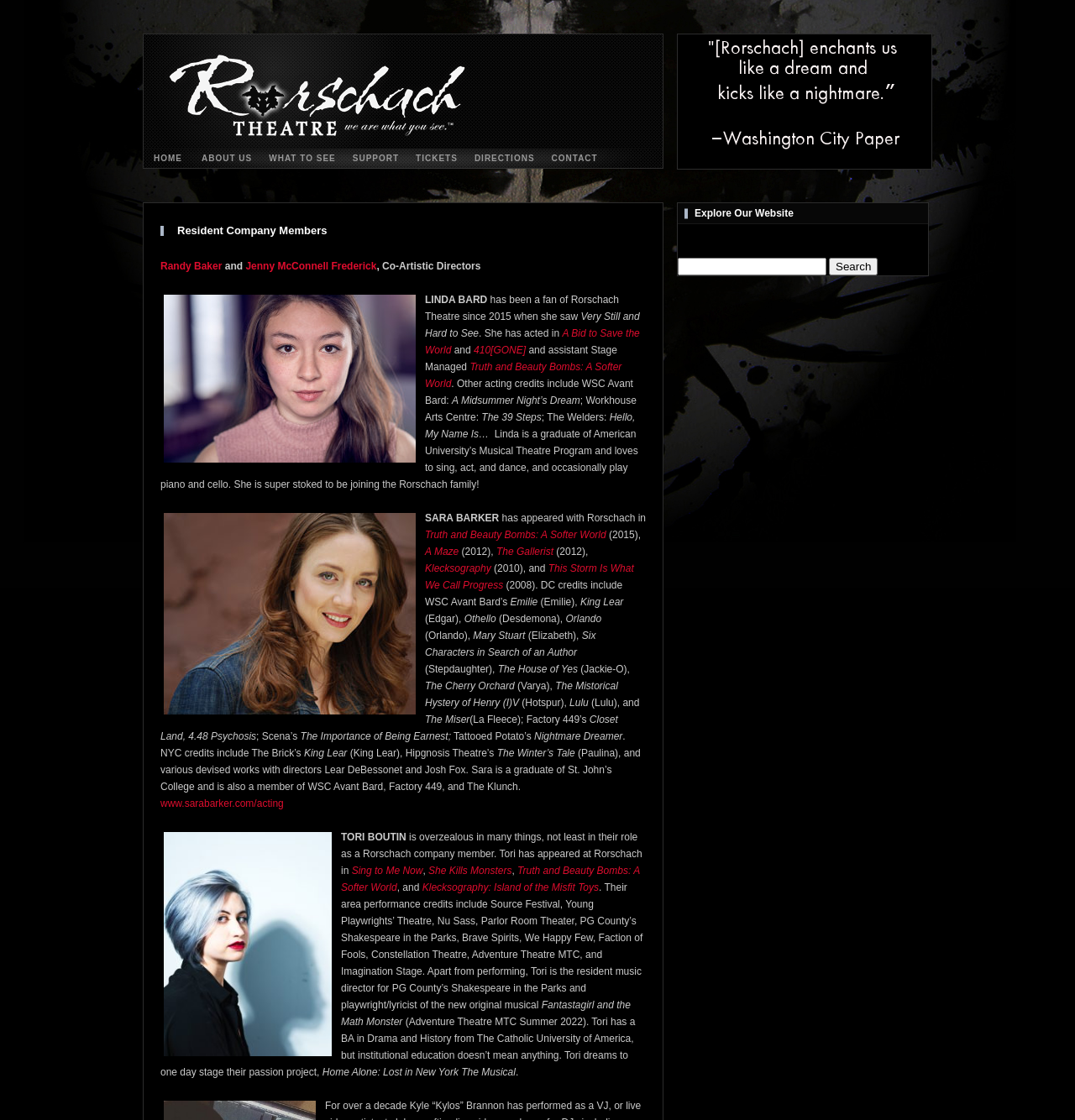What is the name of the first company member? From the image, respond with a single word or brief phrase.

Randy Baker